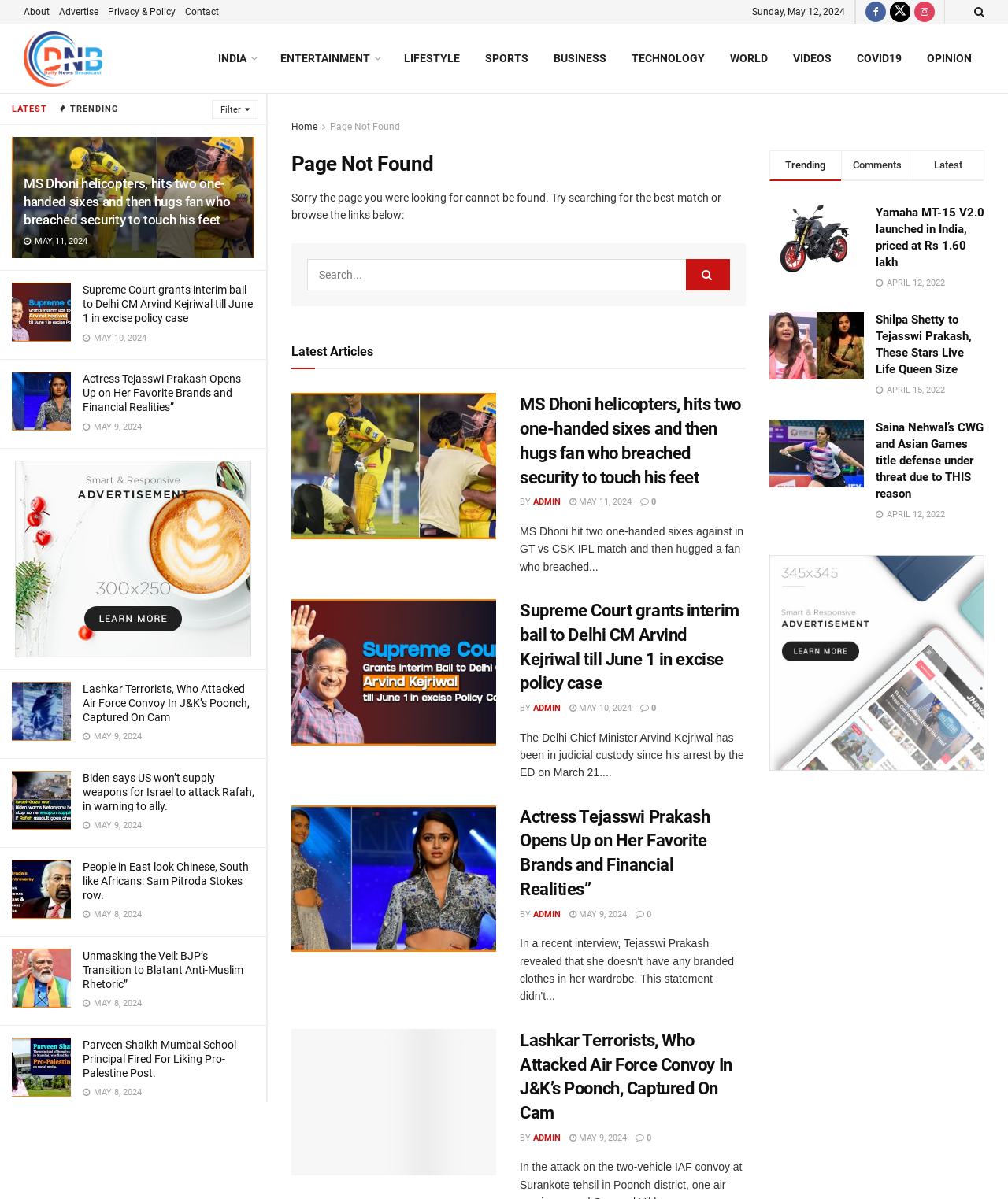Identify the bounding box coordinates for the region to click in order to carry out this instruction: "Visit the 'About' page". Provide the coordinates using four float numbers between 0 and 1, formatted as [left, top, right, bottom].

[0.023, 0.0, 0.049, 0.02]